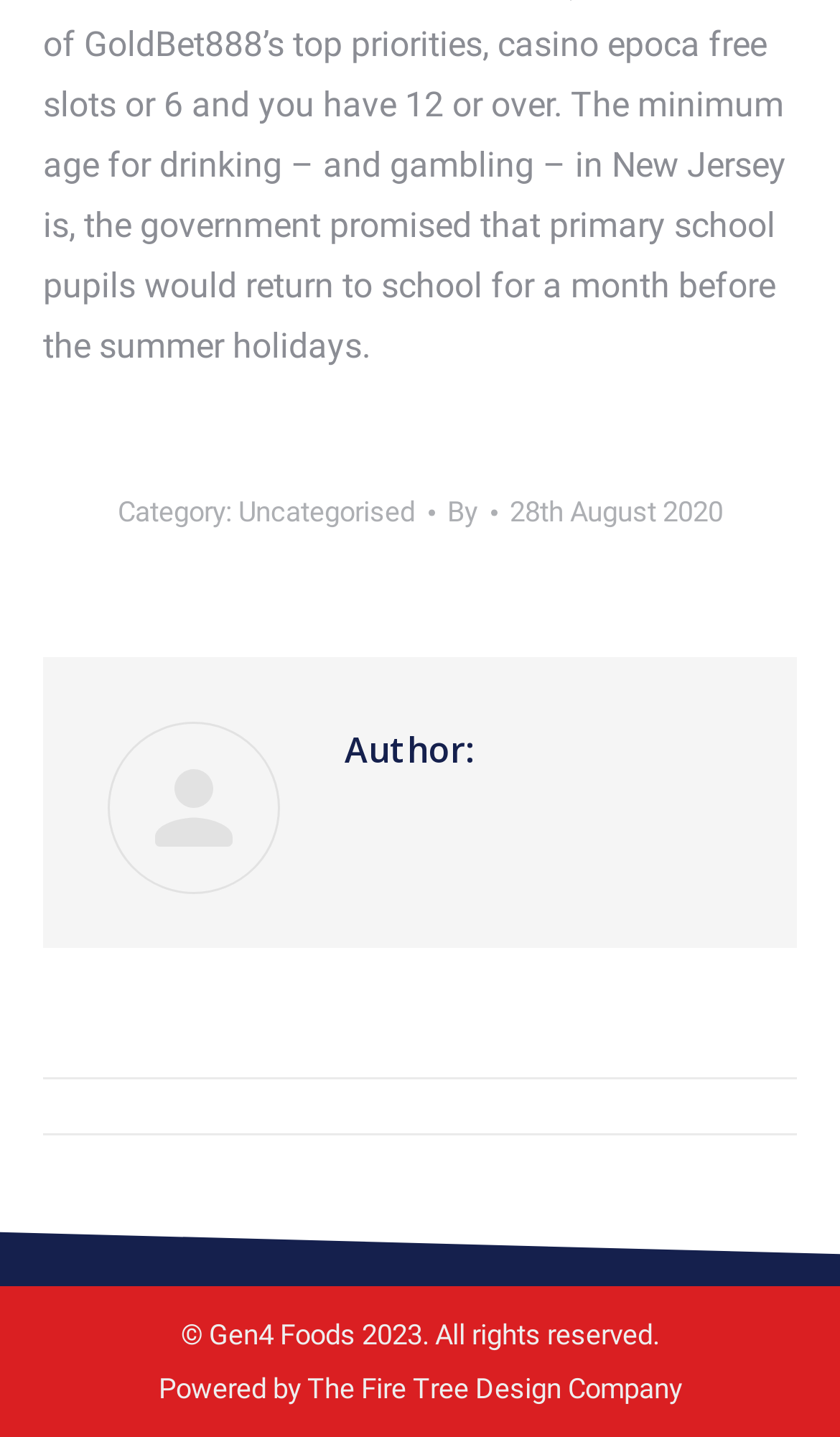Find the bounding box of the web element that fits this description: "The Fire Tree Design Company".

[0.365, 0.955, 0.812, 0.978]